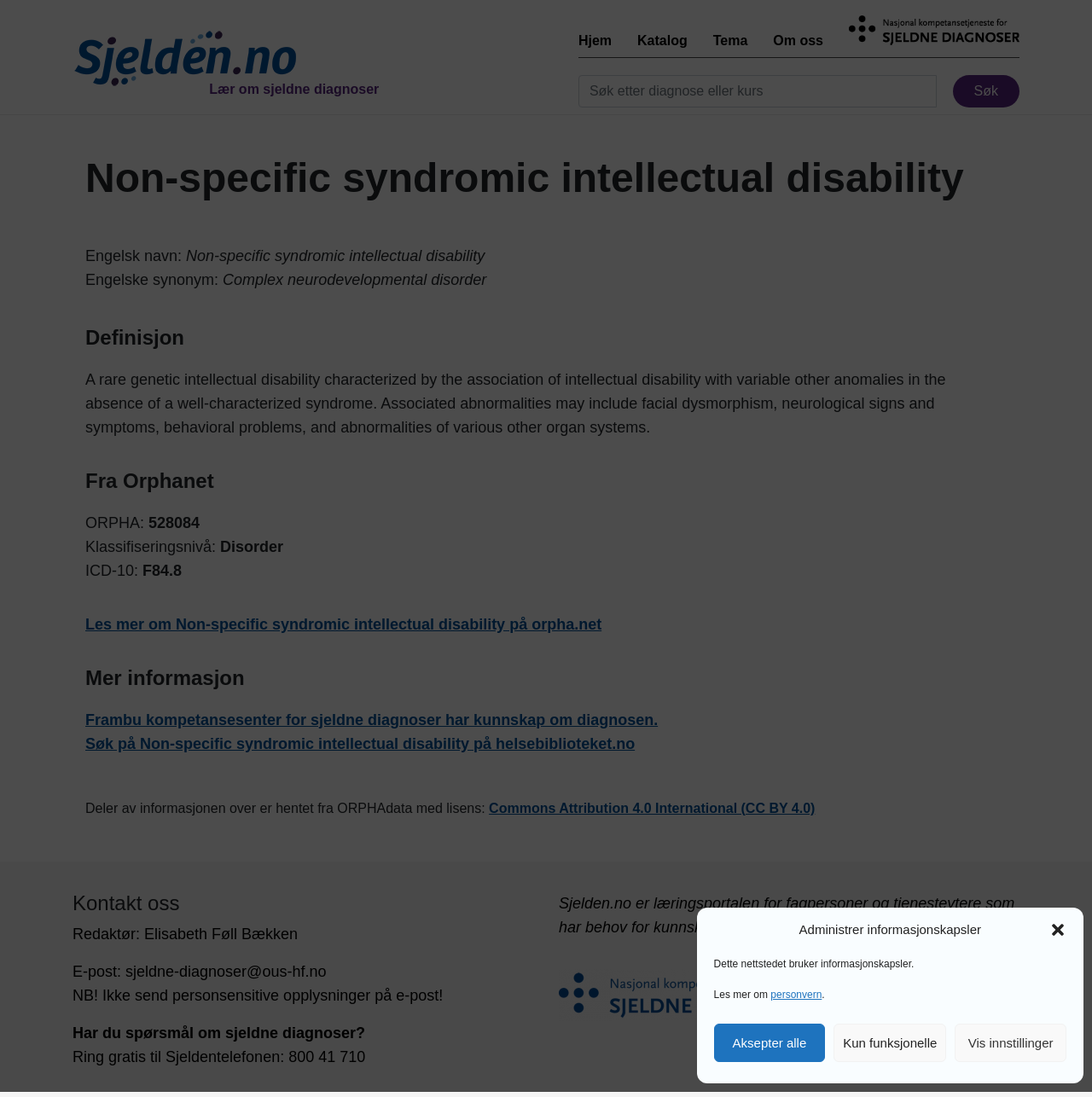Analyze the image and give a detailed response to the question:
What is the name of the intellectual disability described on this webpage?

I found the answer by looking at the main heading of the webpage, which is 'Non-specific syndromic intellectual disability'. This heading is located at the top of the webpage and is the main title of the article.